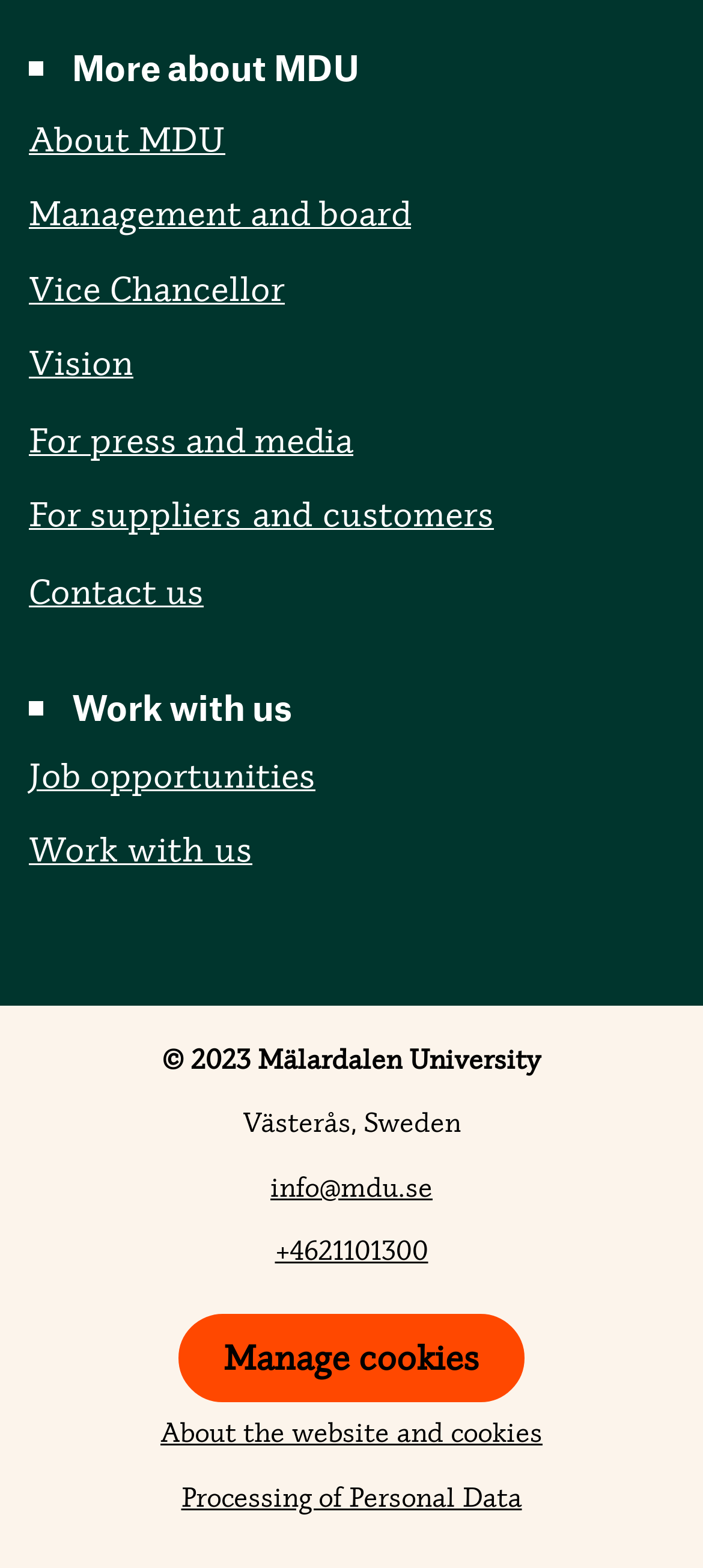Can you pinpoint the bounding box coordinates for the clickable element required for this instruction: "Explore job opportunities"? The coordinates should be four float numbers between 0 and 1, i.e., [left, top, right, bottom].

[0.041, 0.482, 0.449, 0.508]